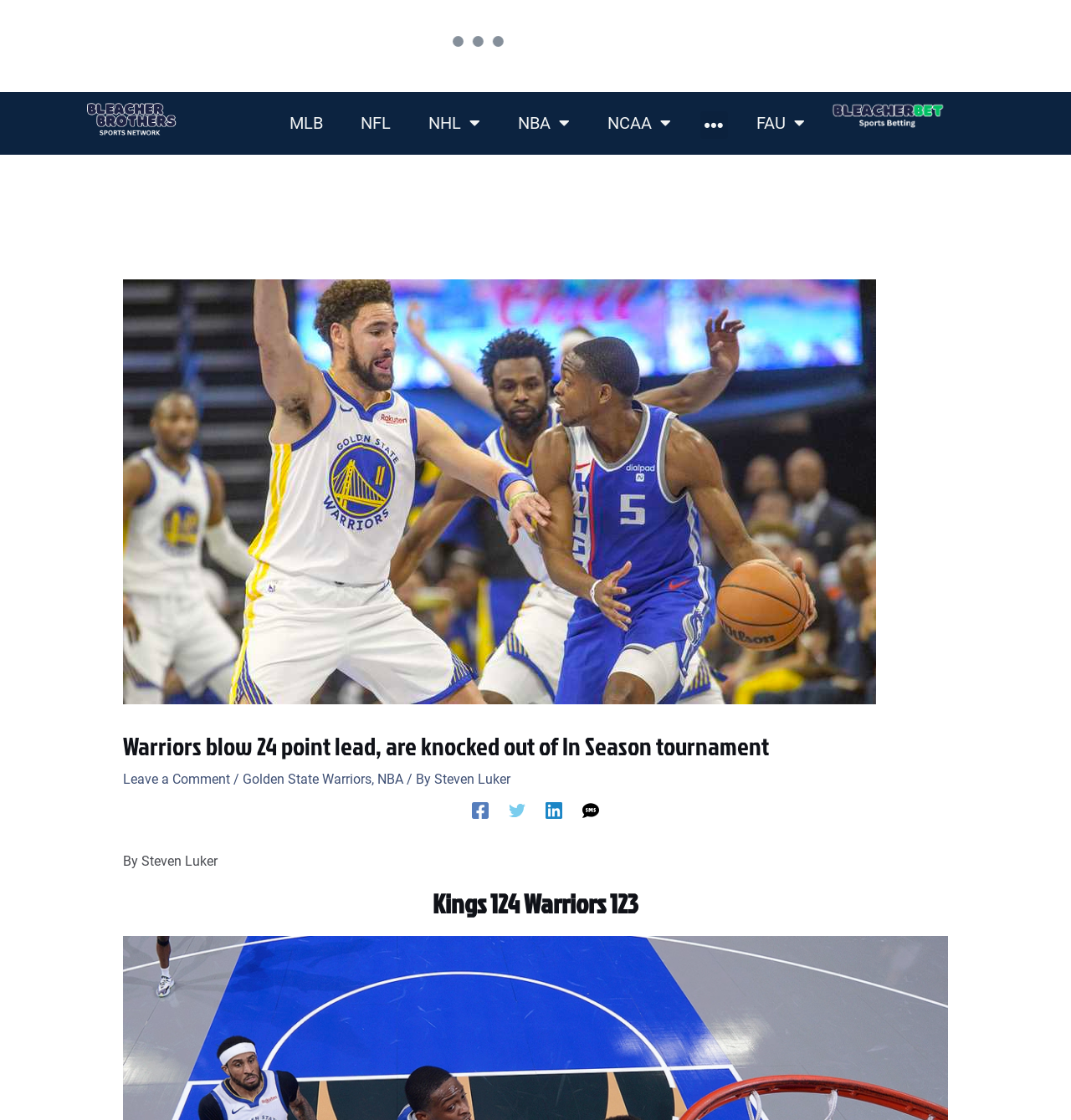Provide the bounding box coordinates, formatted as (top-left x, top-left y, bottom-right x, bottom-right y), with all values being floating point numbers between 0 and 1. Identify the bounding box of the UI element that matches the description: Steven Luker

[0.405, 0.622, 0.476, 0.636]